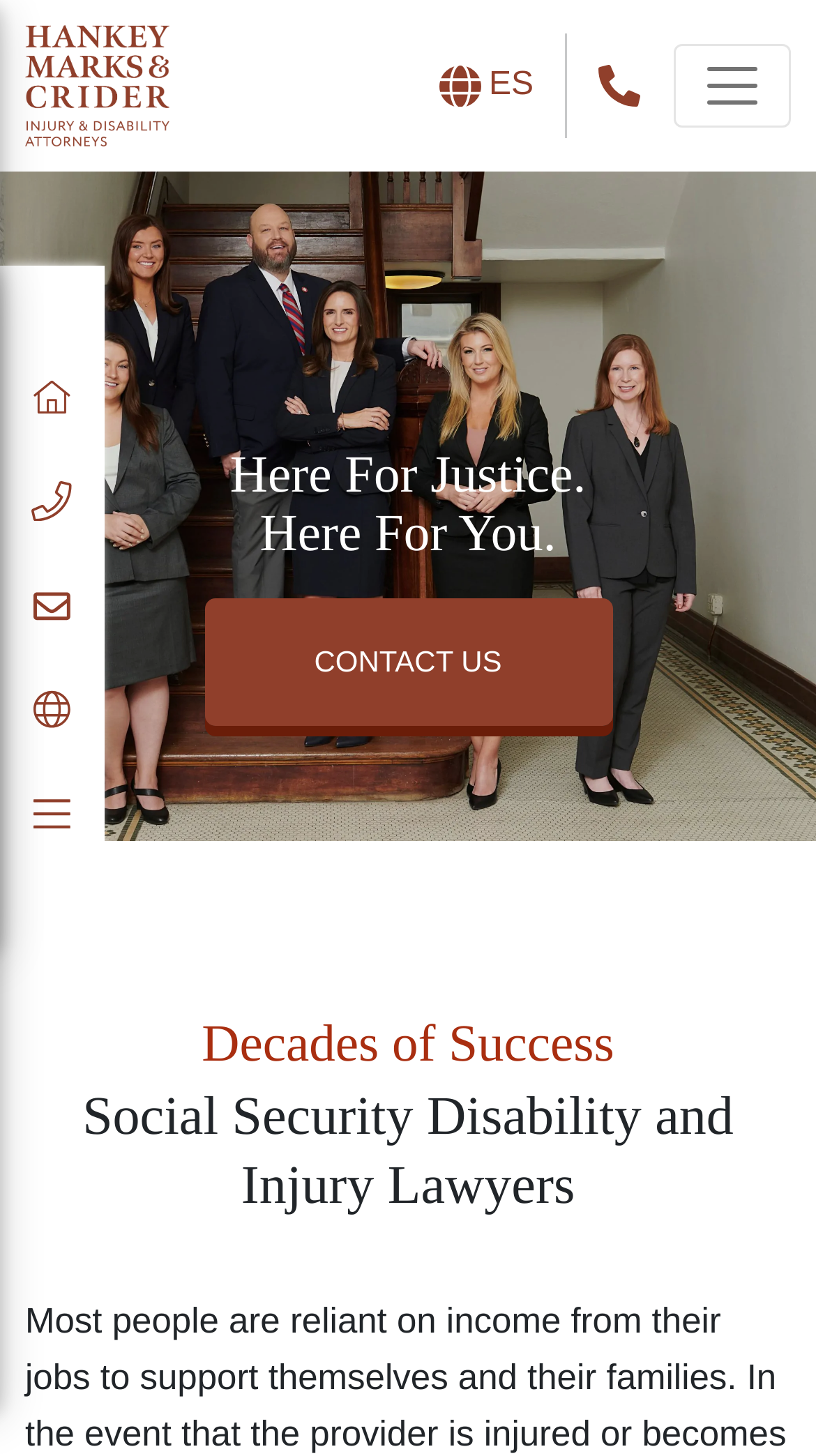What is the purpose of the button with the text 'navbar-toggler'?
Look at the screenshot and respond with a single word or phrase.

To toggle the navigation menu